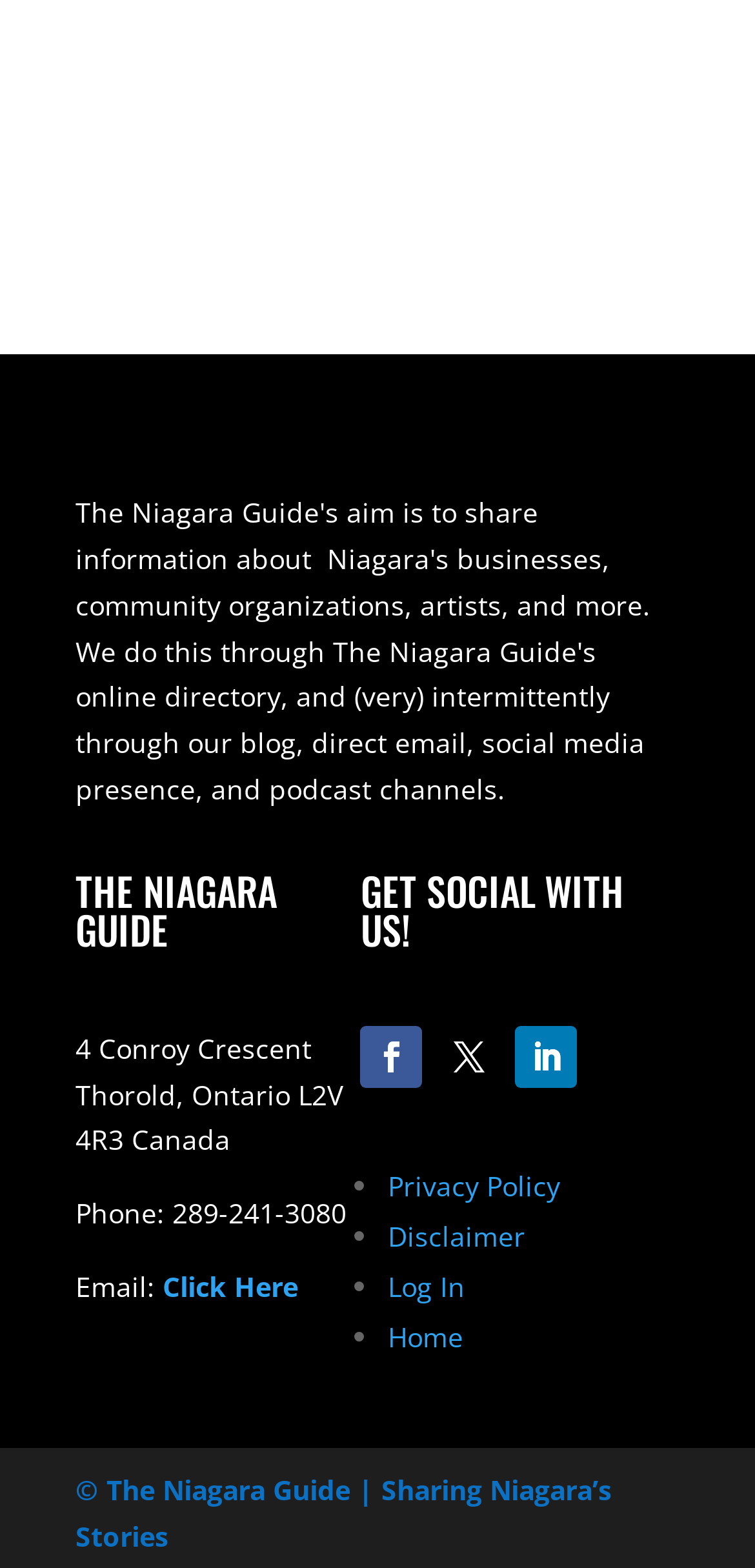Respond to the question below with a single word or phrase: What is the address of The Niagara Guide?

4 Conroy Crescent